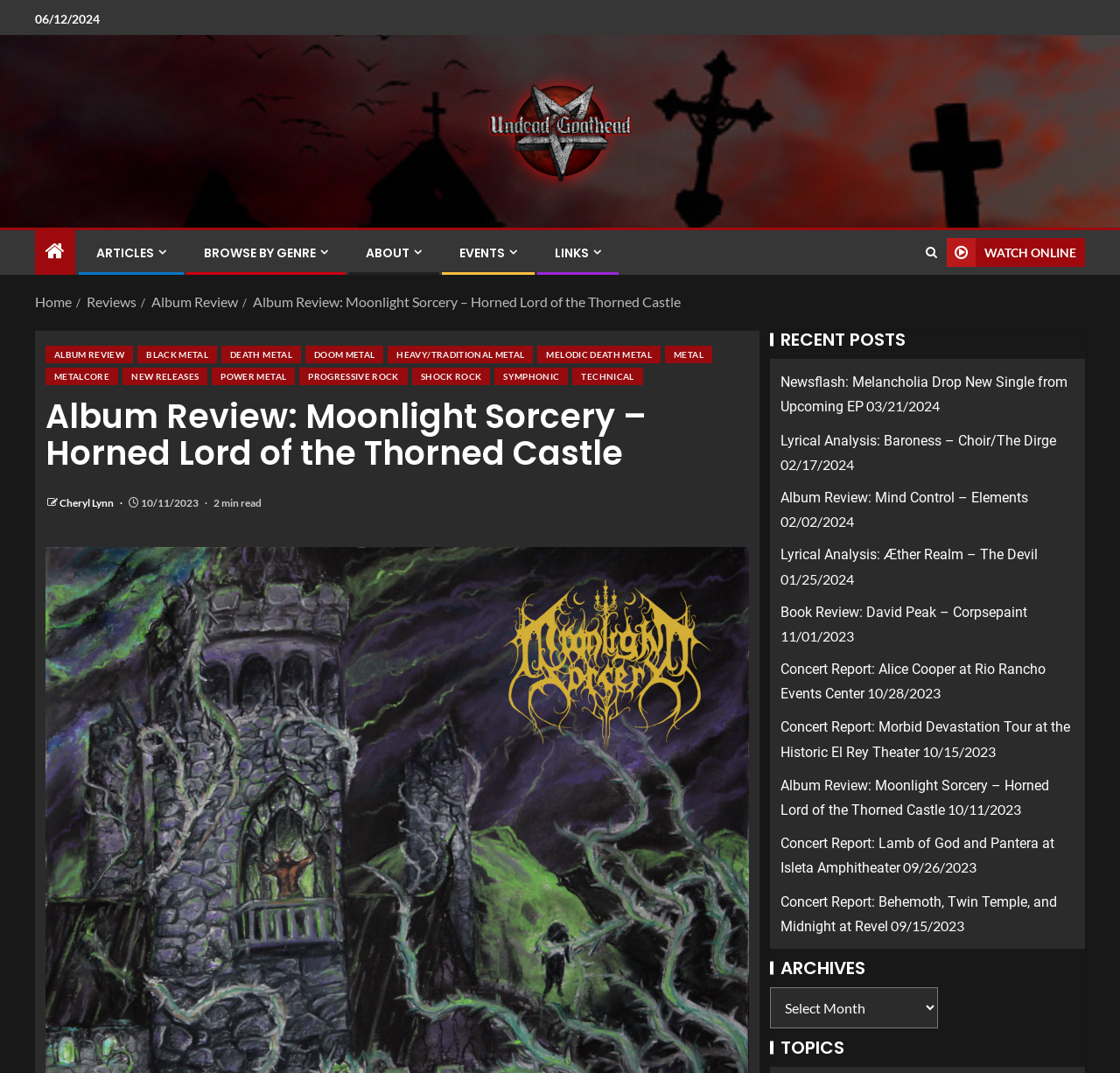What is the genre of the album being reviewed?
From the image, respond using a single word or phrase.

Black Metal